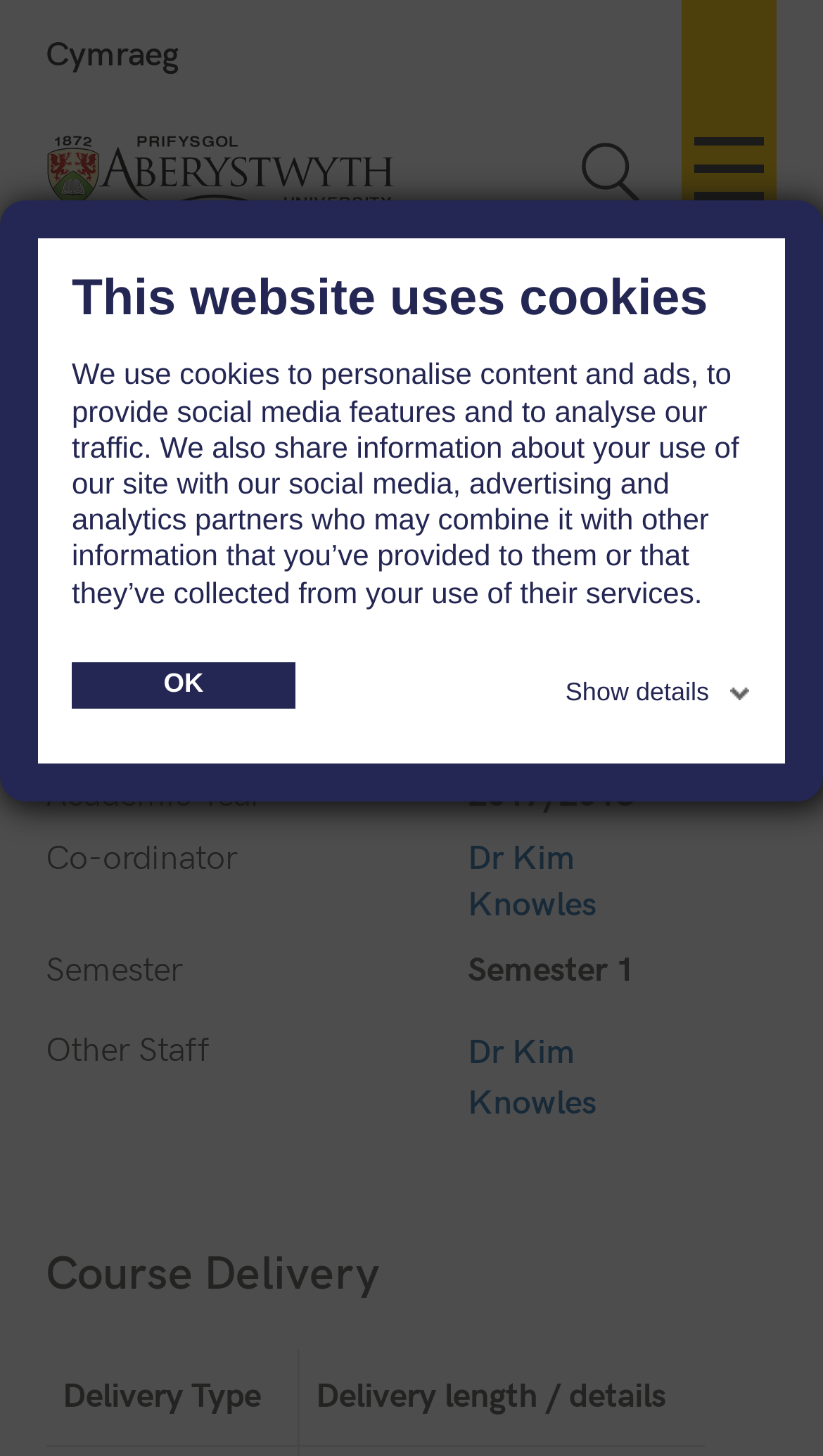What is the module identifier?
Refer to the screenshot and deliver a thorough answer to the question presented.

I found the answer by looking at the static text element with the text 'TFM2420' which is located under the 'Module Identifier' heading.